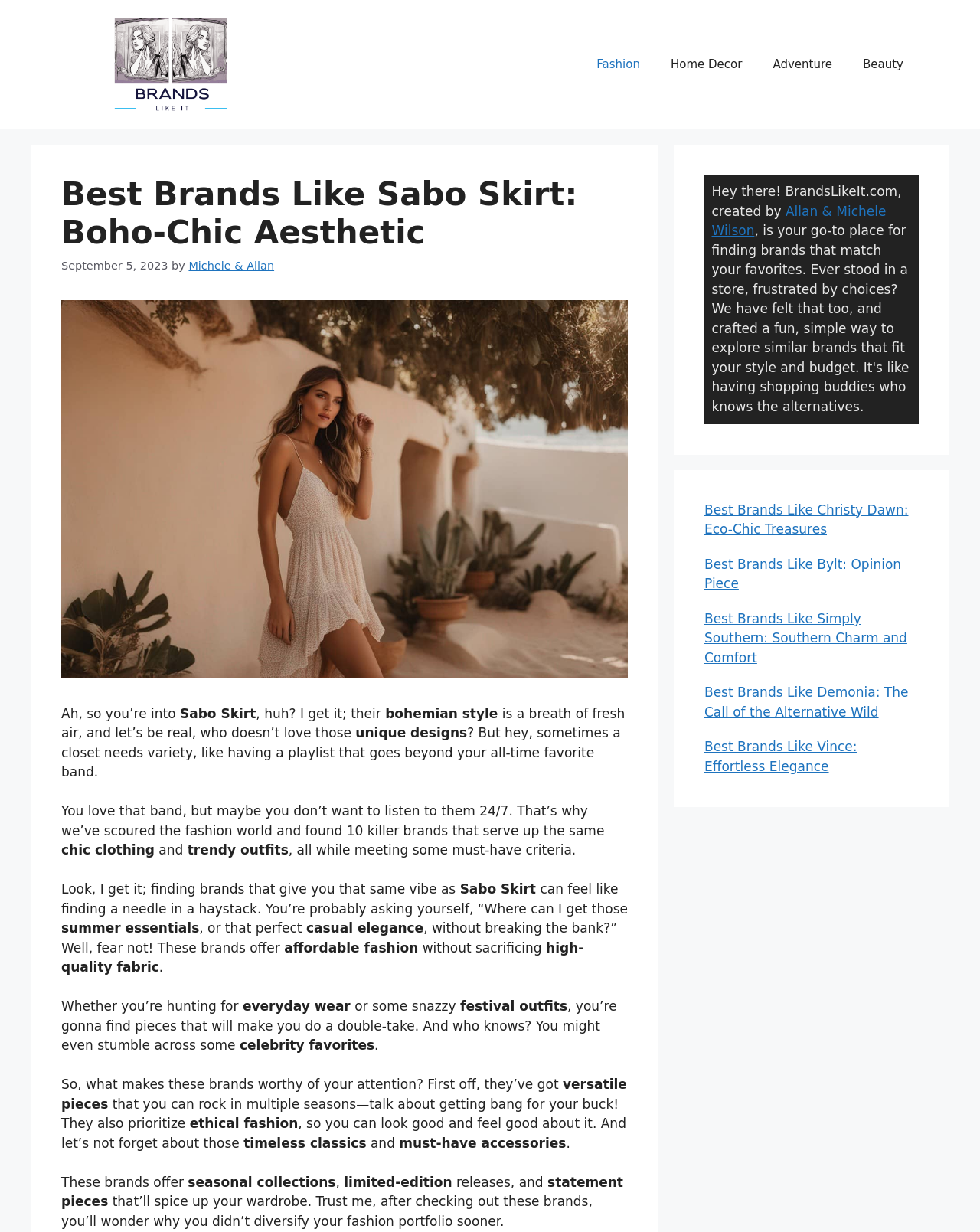What type of fashion style is mentioned in the webpage? Based on the image, give a response in one word or a short phrase.

Bohemian